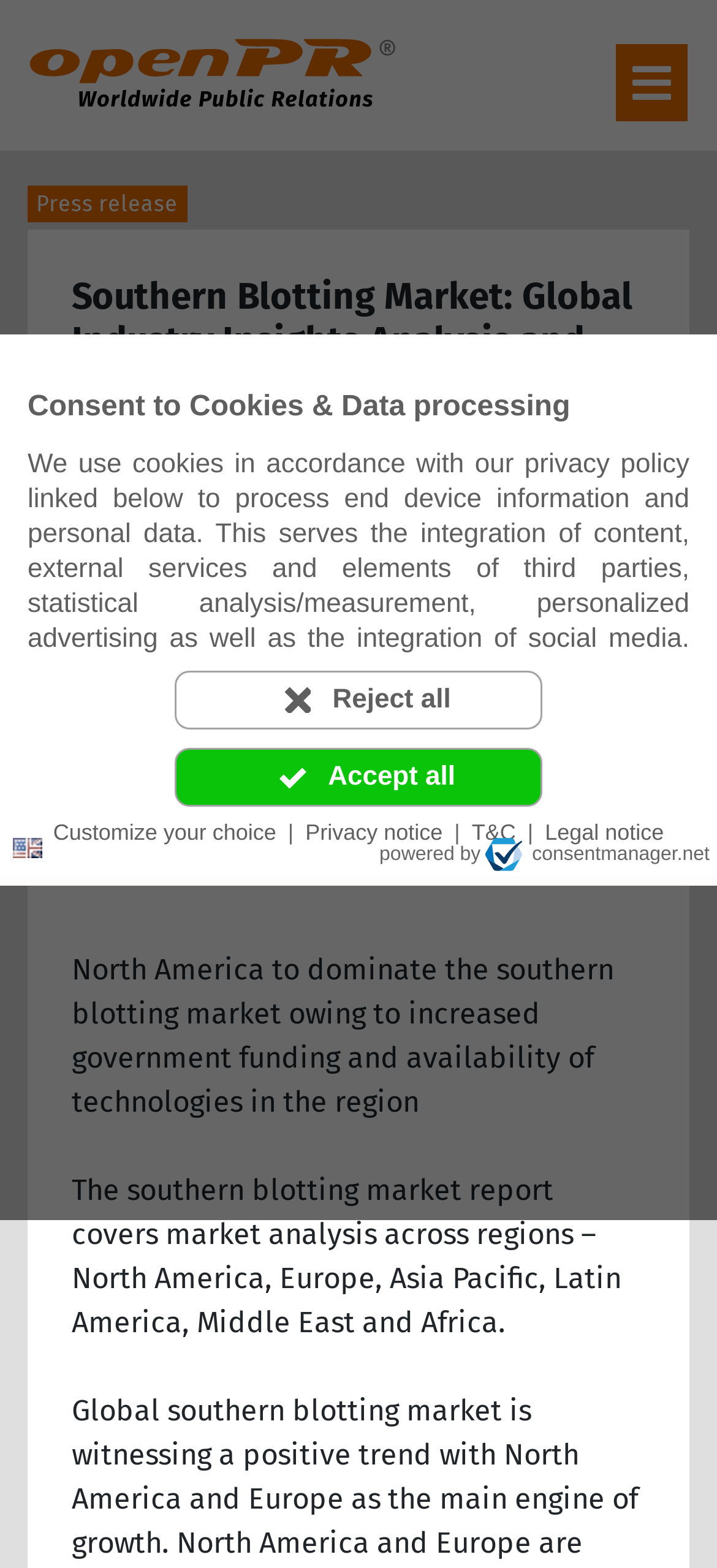Please locate the bounding box coordinates of the element that needs to be clicked to achieve the following instruction: "View the 'Pharmaceutical By CMI' press release". The coordinates should be four float numbers between 0 and 1, i.e., [left, top, right, bottom].

[0.39, 0.322, 0.728, 0.339]